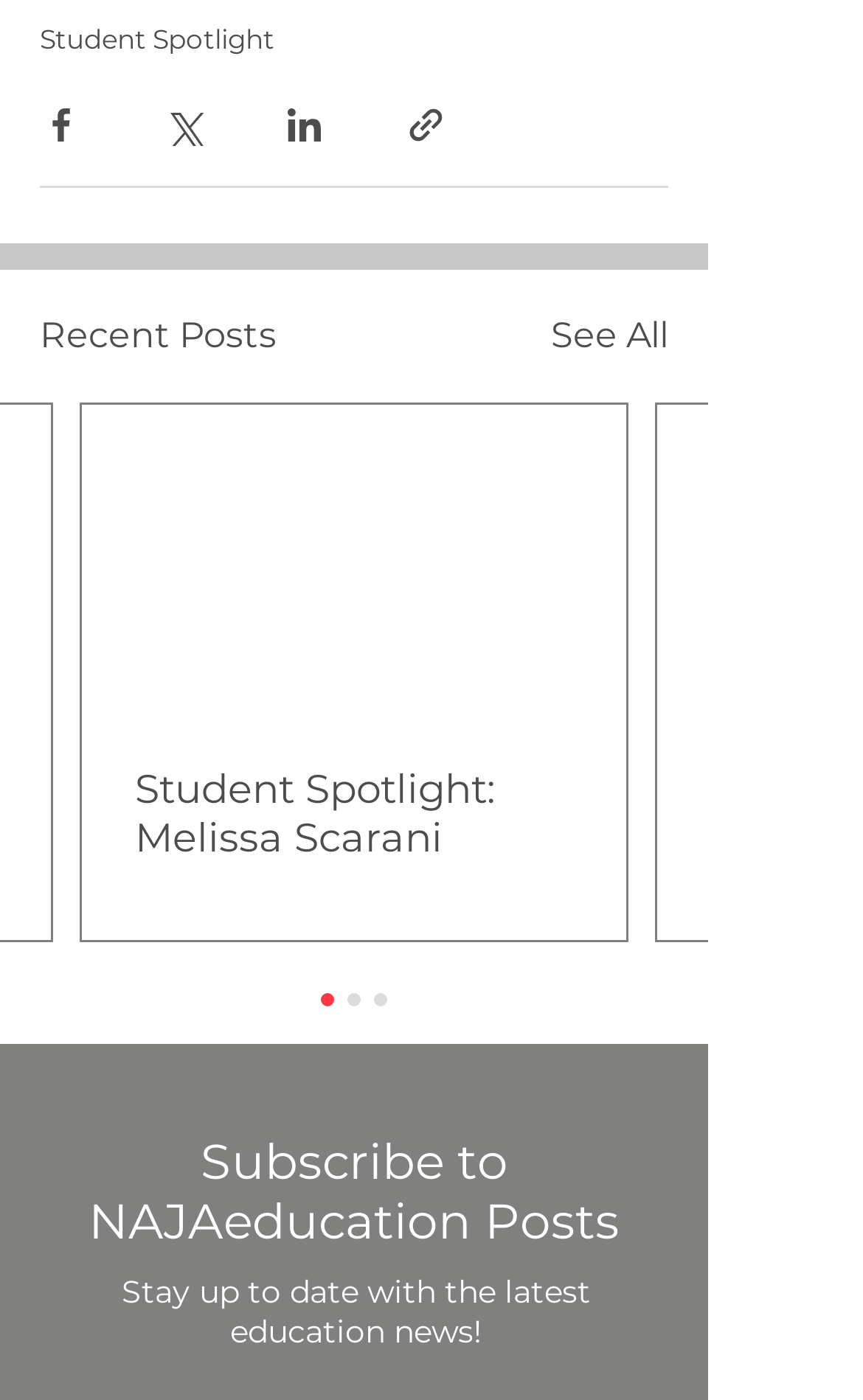Select the bounding box coordinates of the element I need to click to carry out the following instruction: "Subscribe to NAJAeducation Posts".

[0.051, 0.809, 0.769, 0.894]